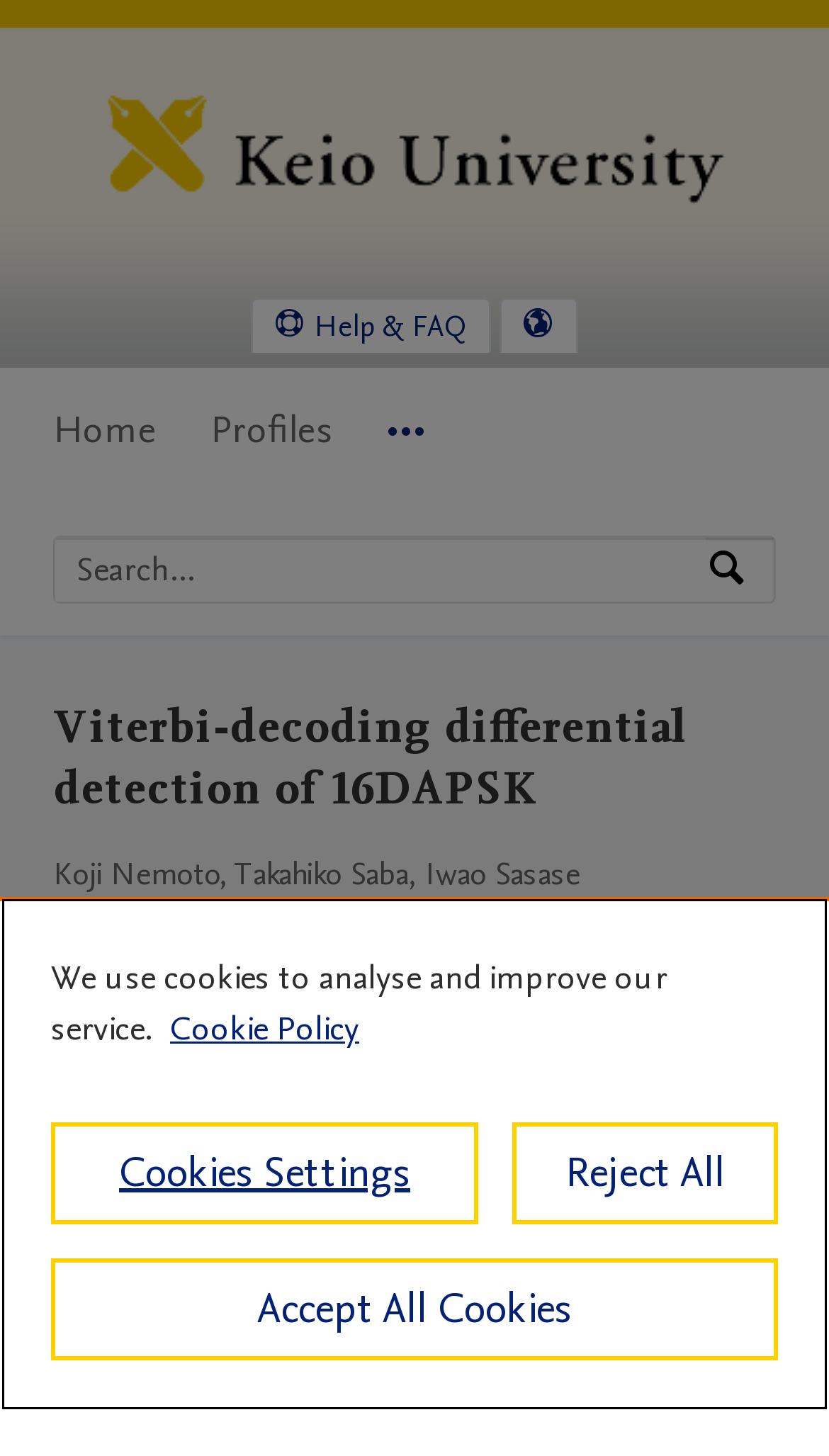What is the department of the authors?
From the image, respond with a single word or phrase.

Department of Information and Computer Science